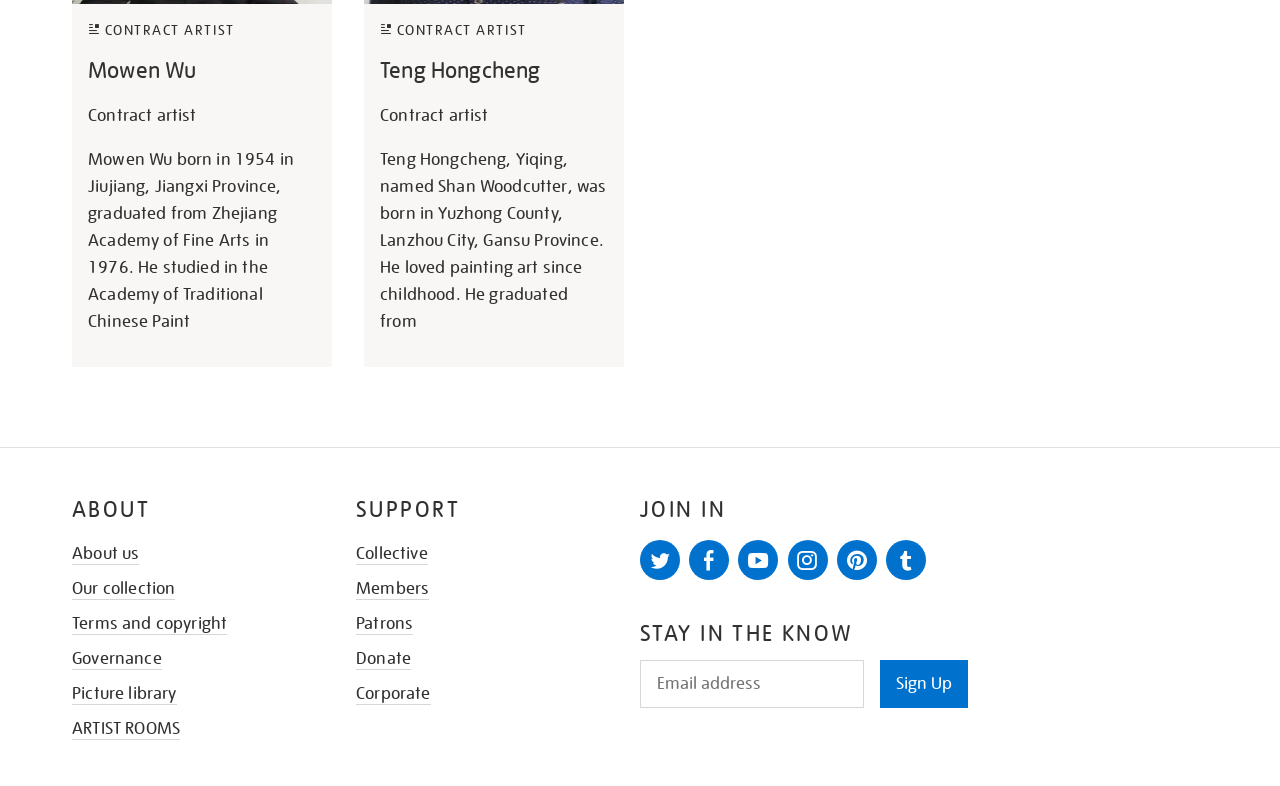Kindly determine the bounding box coordinates for the area that needs to be clicked to execute this instruction: "Follow on Twitter".

[0.5, 0.686, 0.531, 0.737]